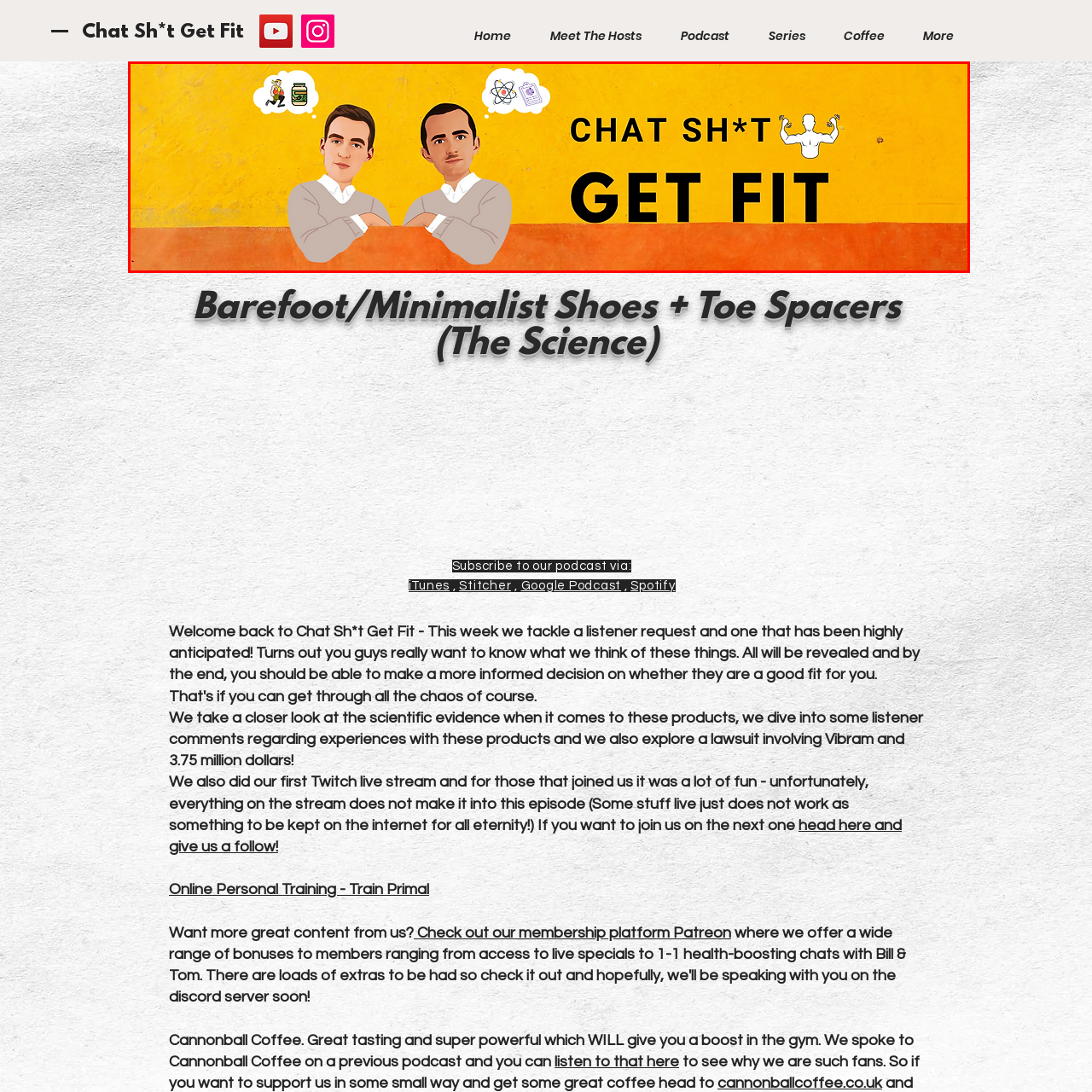Refer to the image area inside the black border, What is represented in the thought bubbles? 
Respond concisely with a single word or phrase.

fitness and science